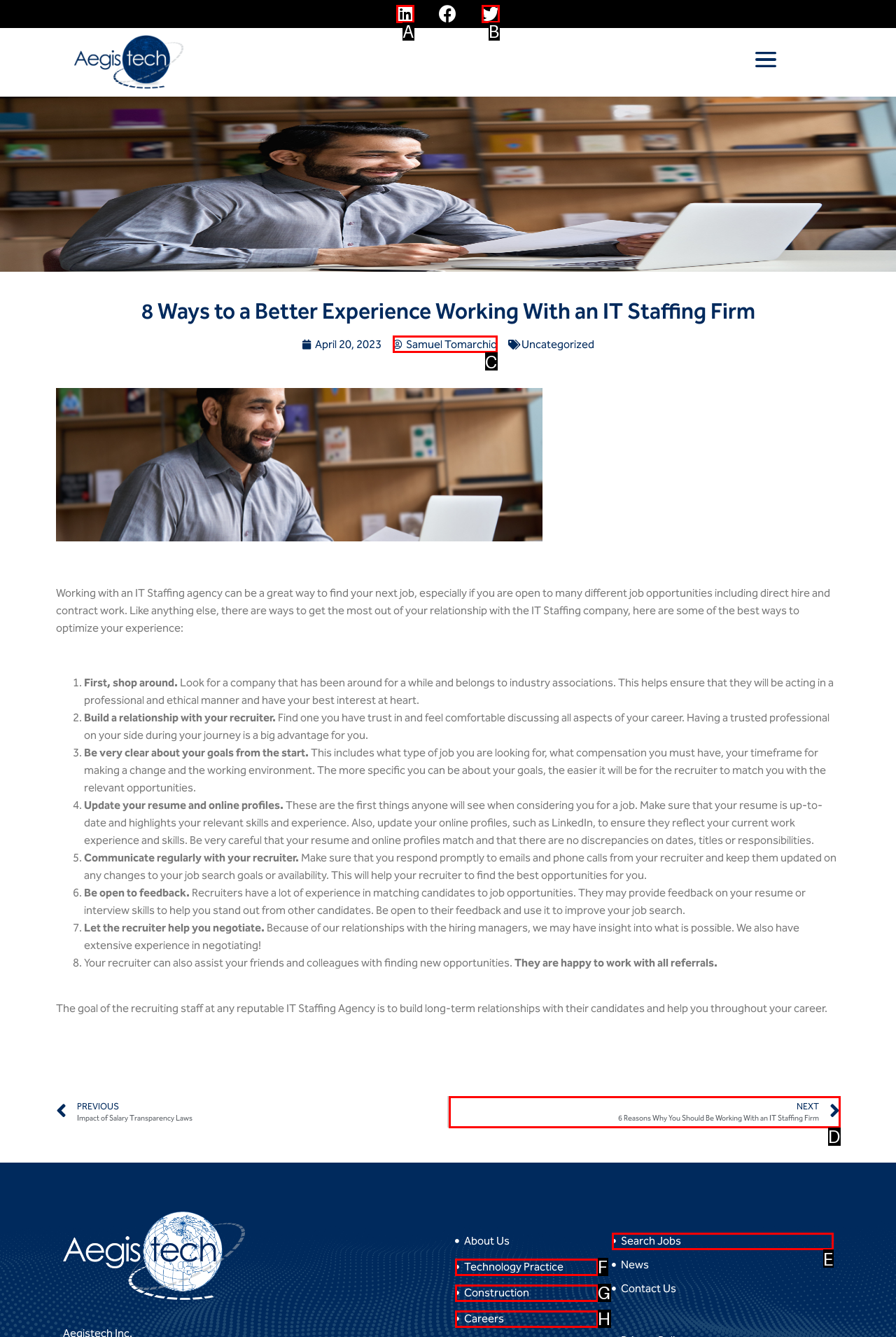Pick the option that should be clicked to perform the following task: Read more about 'Back To The Future: Our Half-Time Report of 2022'
Answer with the letter of the selected option from the available choices.

None